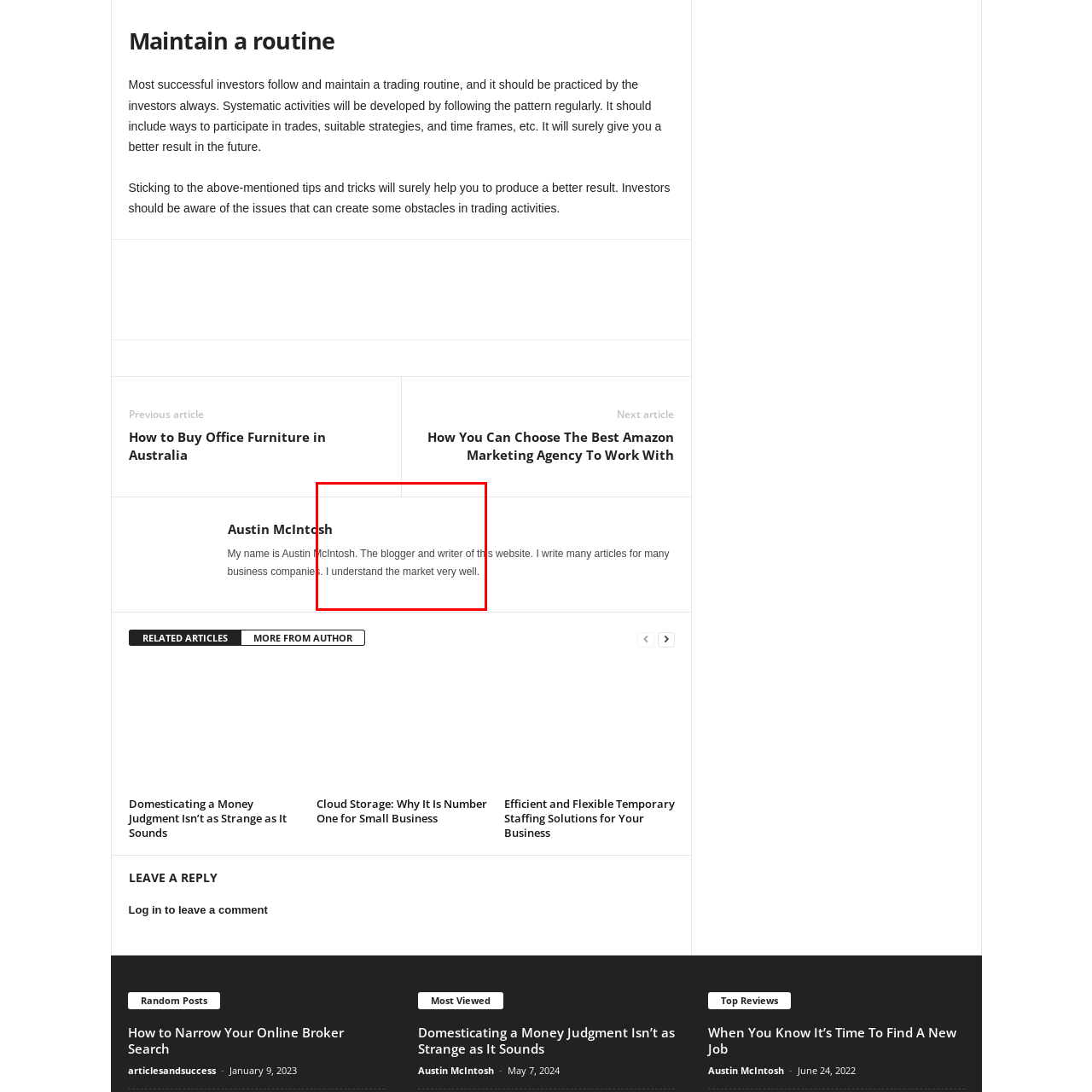Who is the author of the article?
Analyze the image encased by the red bounding box and elaborate on your answer to the question.

The author of the article is mentioned nearby the link, which is Austin McIntosh. He is known for his insights on market trends and business strategies, indicating that the article will provide informative and expert content.